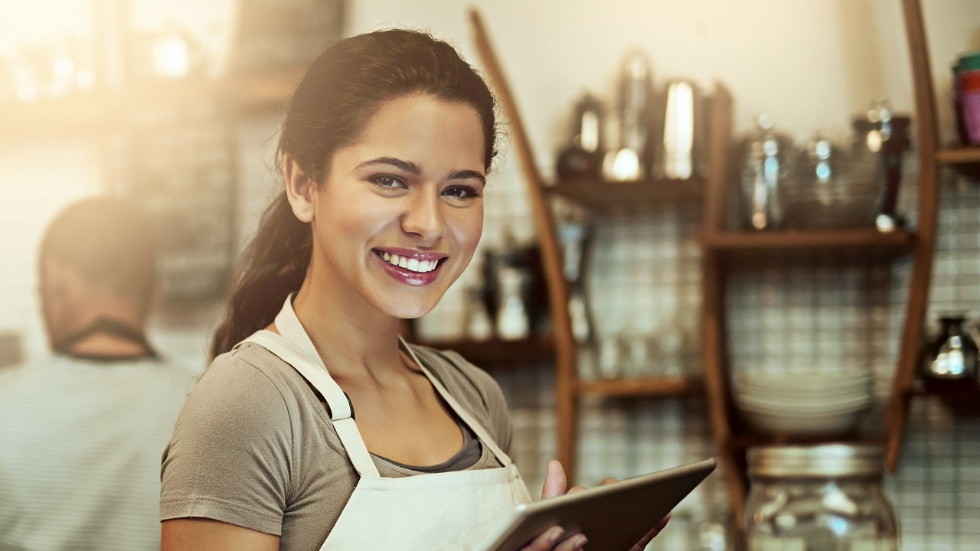What is behind the woman in the image?
Please give a detailed and elaborate answer to the question.

According to the caption, behind the woman, the blurred figure of another individual can be seen, suggesting a bustling atmosphere in the café. This detail helps to create a sense of activity and movement in the background.